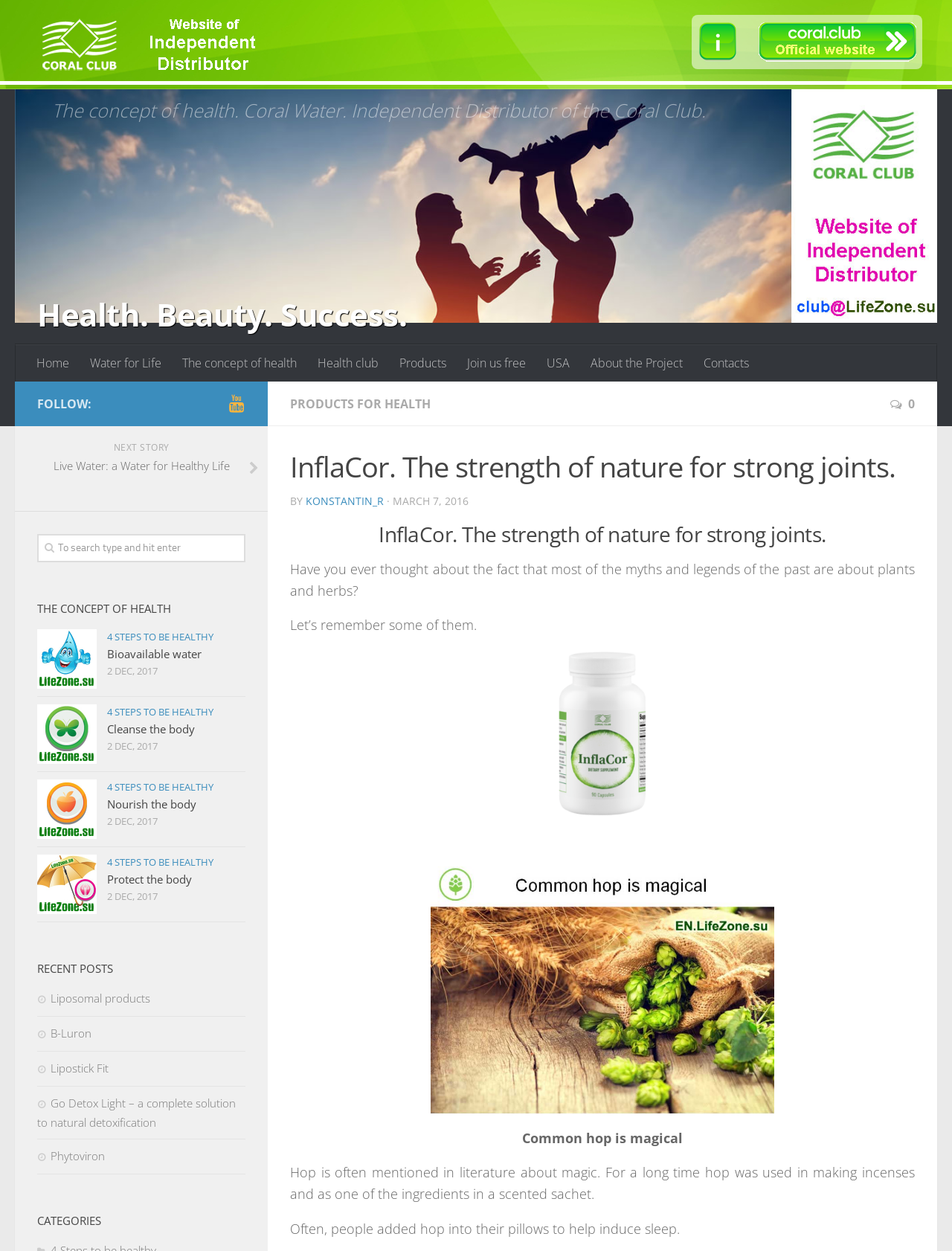Indicate the bounding box coordinates of the element that needs to be clicked to satisfy the following instruction: "Click on the 'About' link". The coordinates should be four float numbers between 0 and 1, i.e., [left, top, right, bottom].

[0.734, 0.018, 0.797, 0.054]